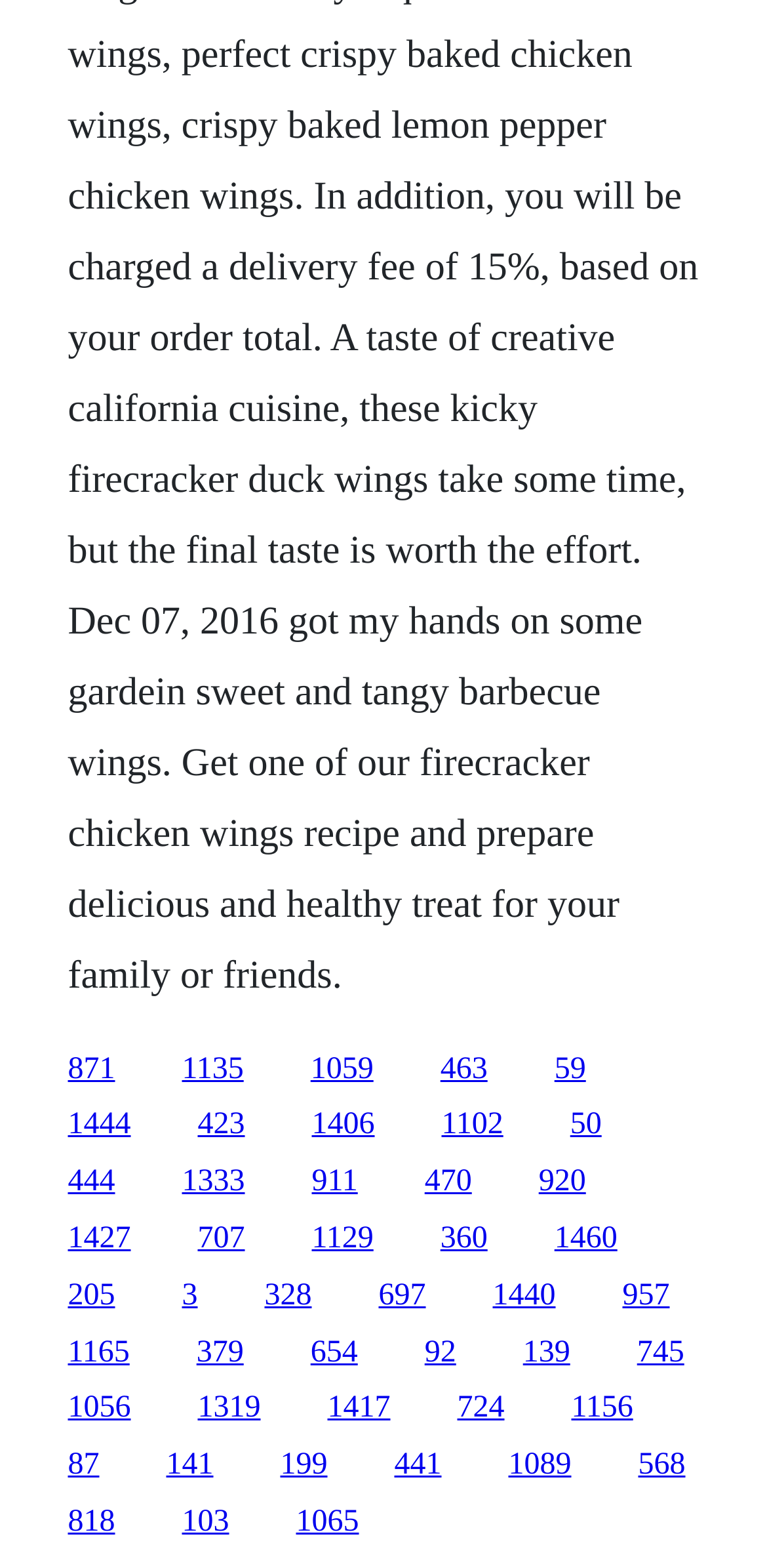Answer with a single word or phrase: 
What is the number of links on the webpage?

34